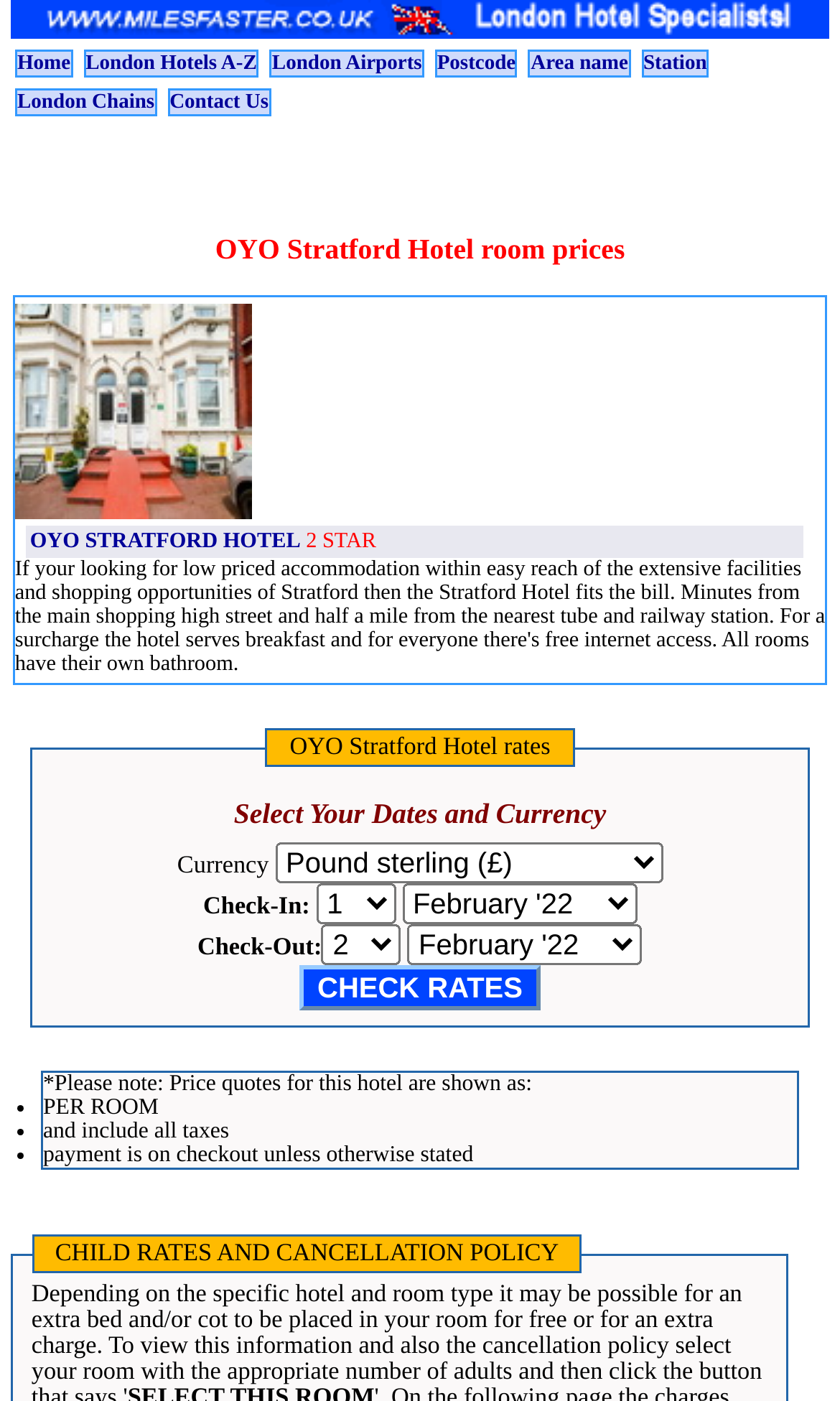Bounding box coordinates are specified in the format (top-left x, top-left y, bottom-right x, bottom-right y). All values are floating point numbers bounded between 0 and 1. Please provide the bounding box coordinate of the region this sentence describes: Station

[0.763, 0.035, 0.844, 0.055]